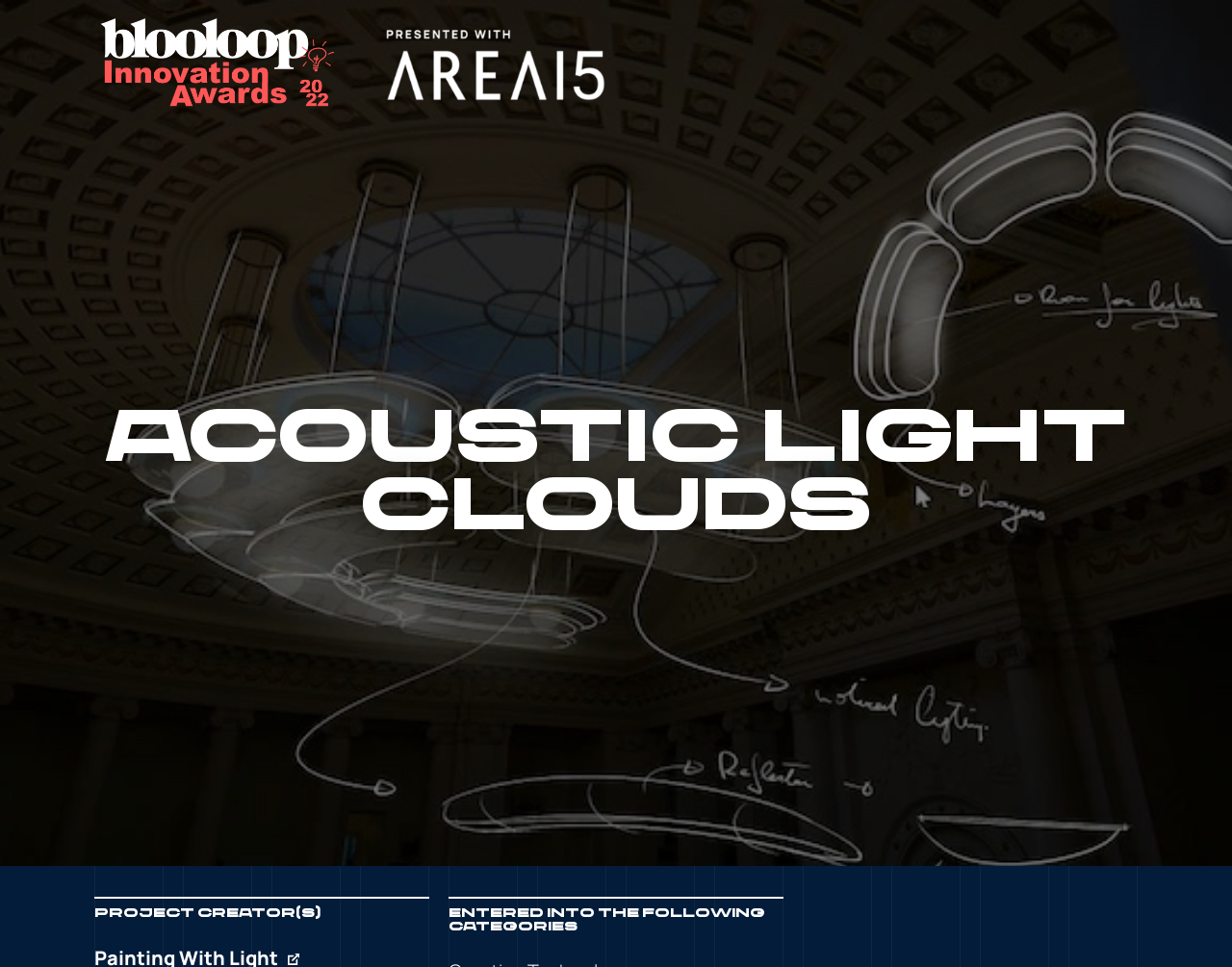Identify the main heading of the webpage and provide its text content.

Acoustic light clouds